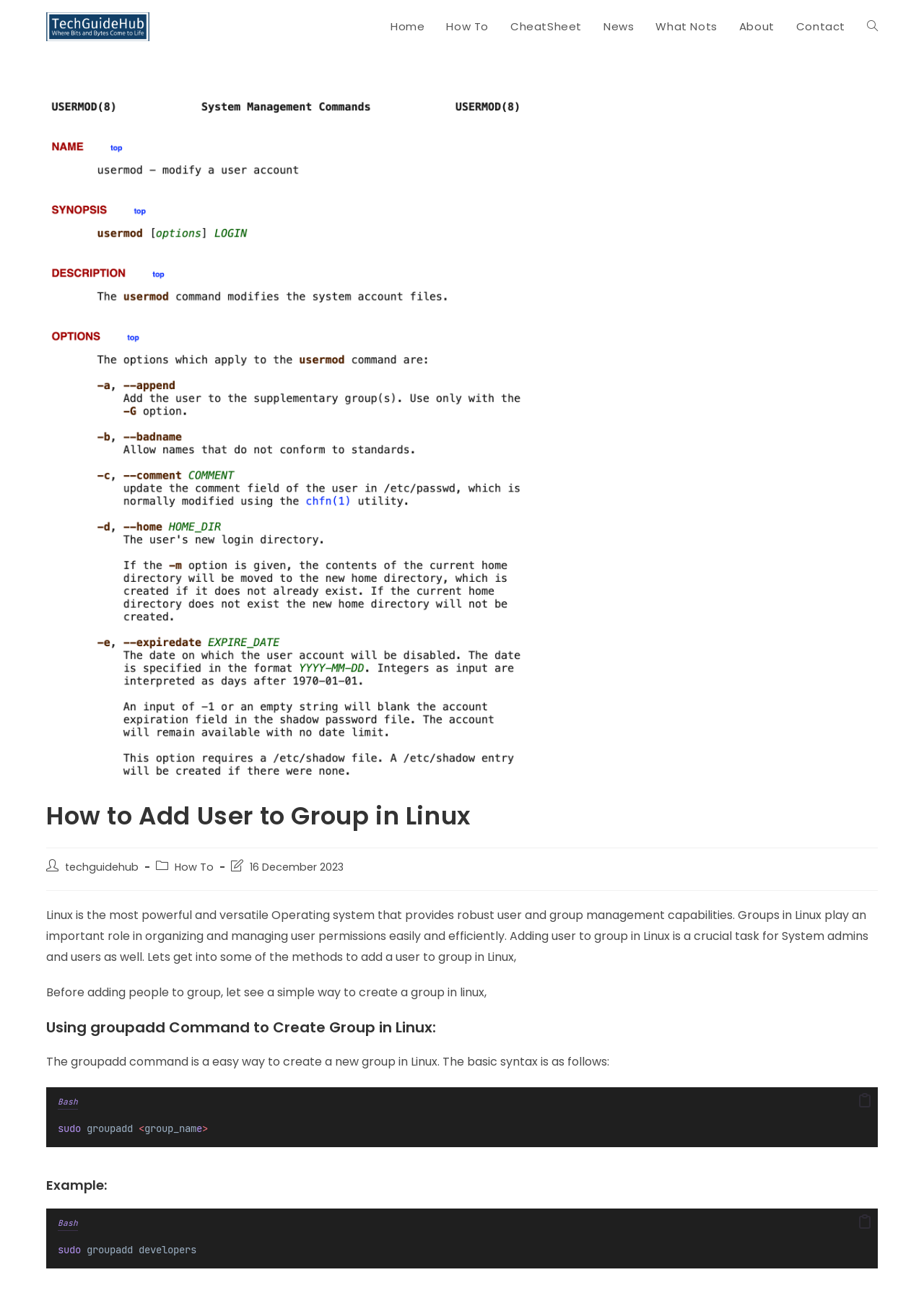Given the element description "sudo groupadd developers" in the screenshot, predict the bounding box coordinates of that UI element.

[0.05, 0.952, 0.95, 0.981]